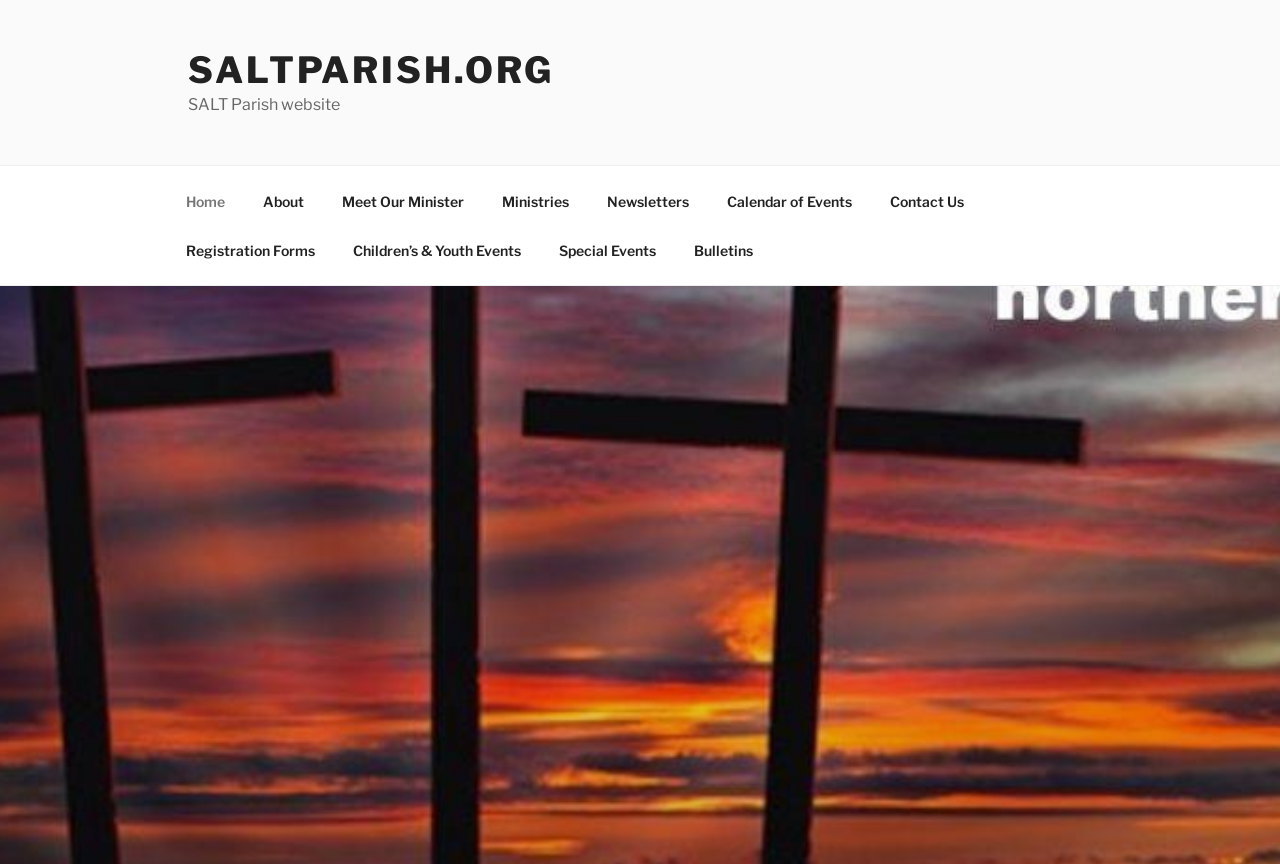Identify the bounding box coordinates of the part that should be clicked to carry out this instruction: "contact the parish".

[0.681, 0.204, 0.766, 0.261]